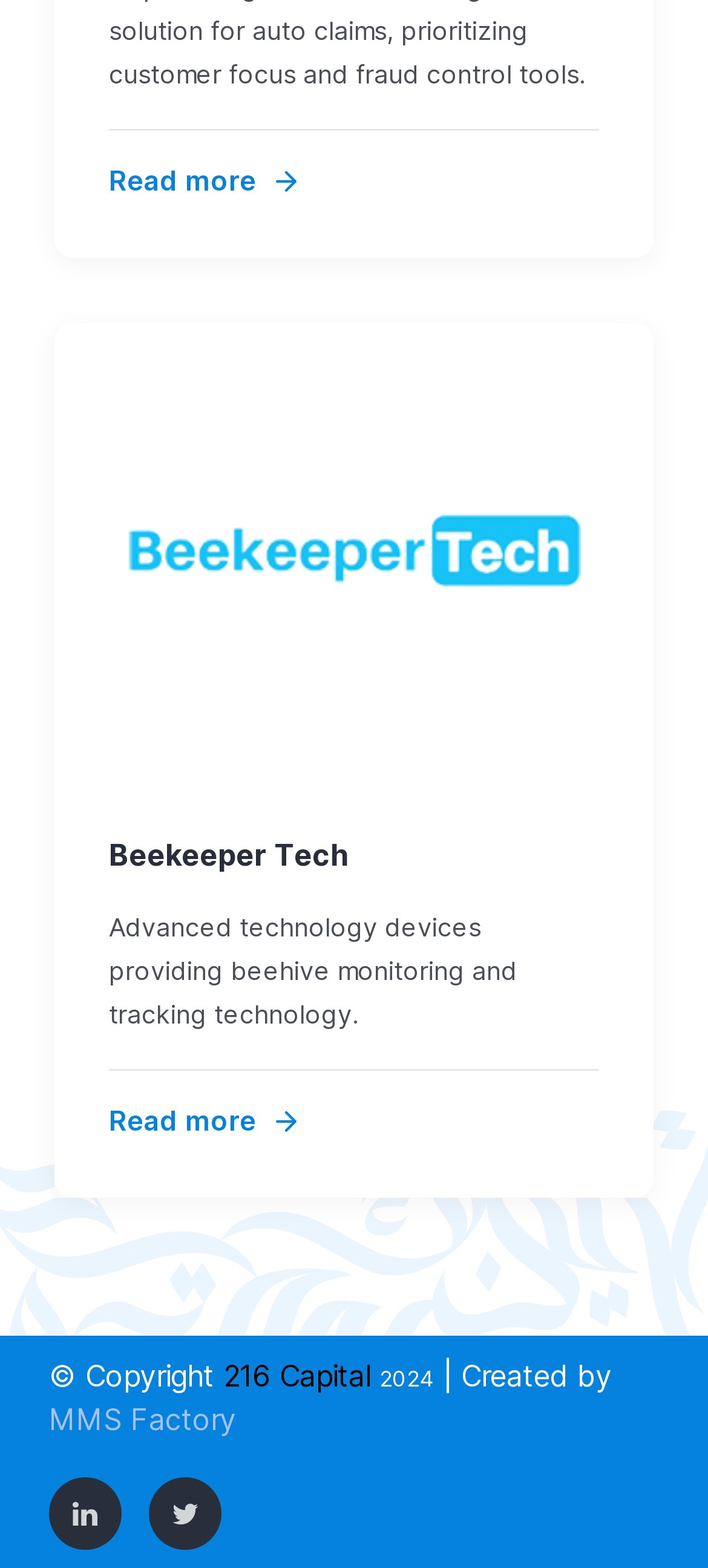What is the name of the company?
Using the image, give a concise answer in the form of a single word or short phrase.

Beekeeper Tech